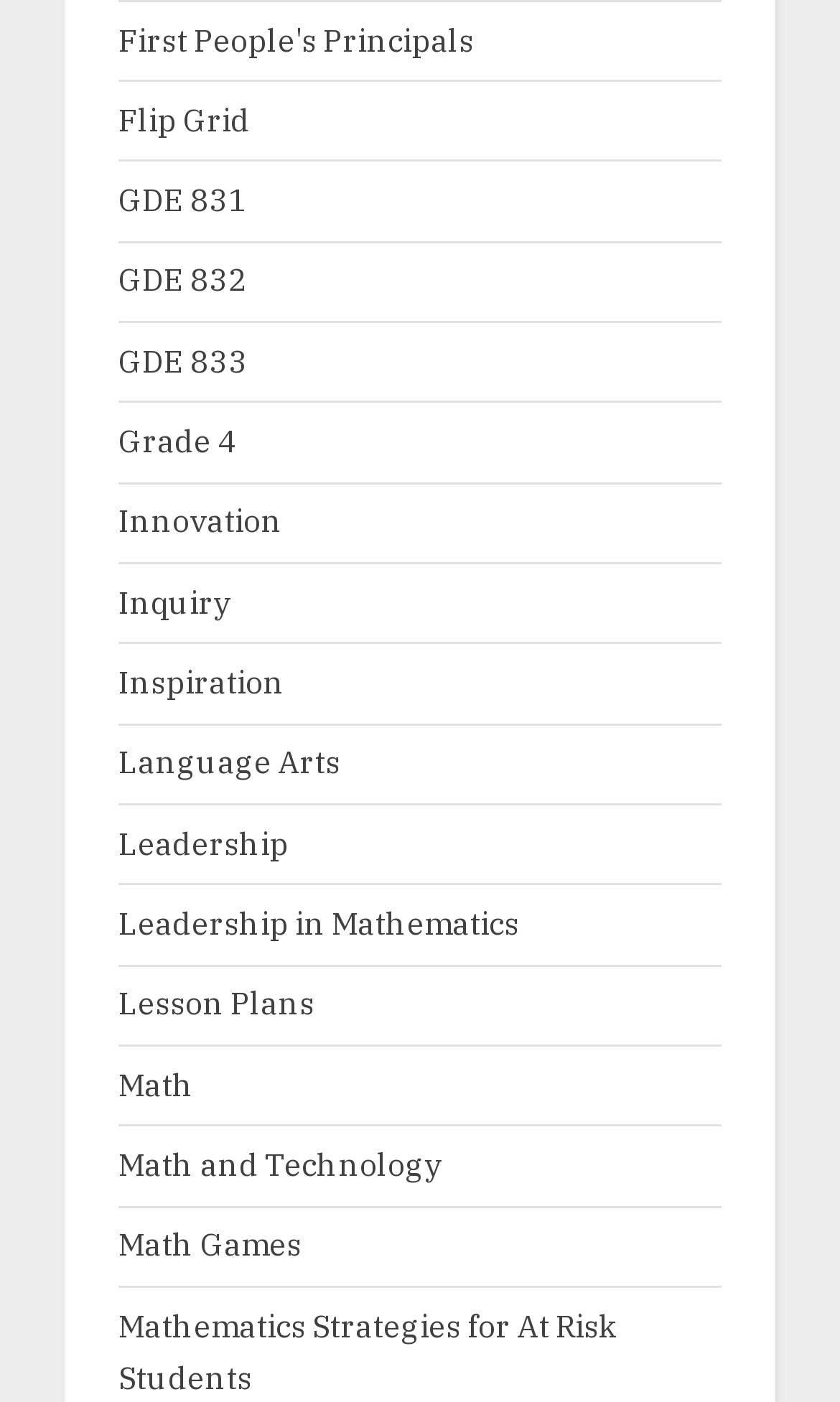Determine the bounding box coordinates of the clickable area required to perform the following instruction: "Access Lesson Plans". The coordinates should be represented as four float numbers between 0 and 1: [left, top, right, bottom].

[0.141, 0.701, 0.374, 0.73]